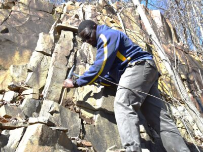What is visible in the background of the image?
Use the information from the screenshot to give a comprehensive response to the question.

The image depicts a bright, natural environment, with trees and rocky formations visible in the background, which provides a context for the researcher's fieldwork.